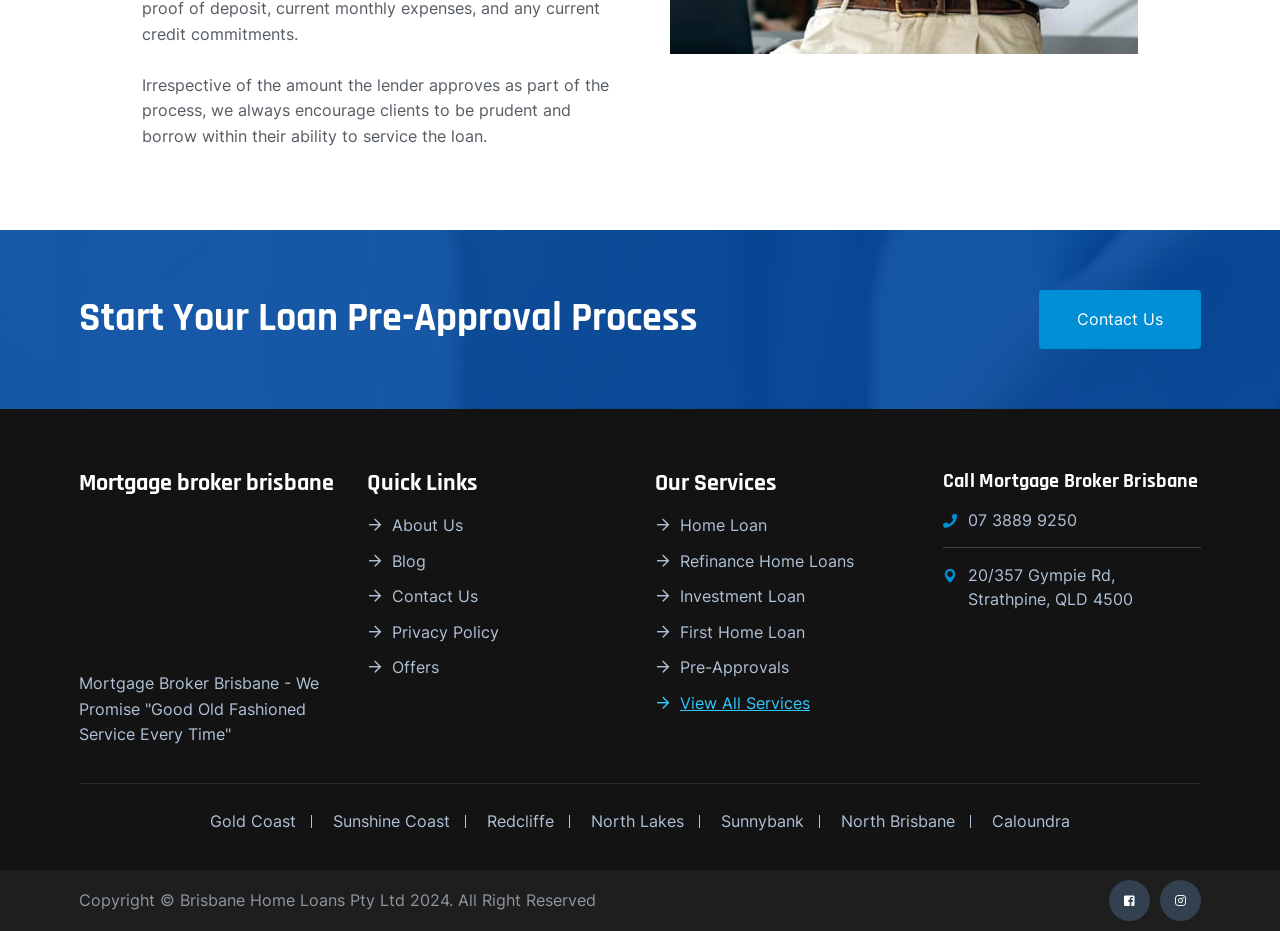Identify the bounding box coordinates for the UI element described as follows: "Refinance Home Loans". Ensure the coordinates are four float numbers between 0 and 1, formatted as [left, top, right, bottom].

[0.512, 0.589, 0.667, 0.615]